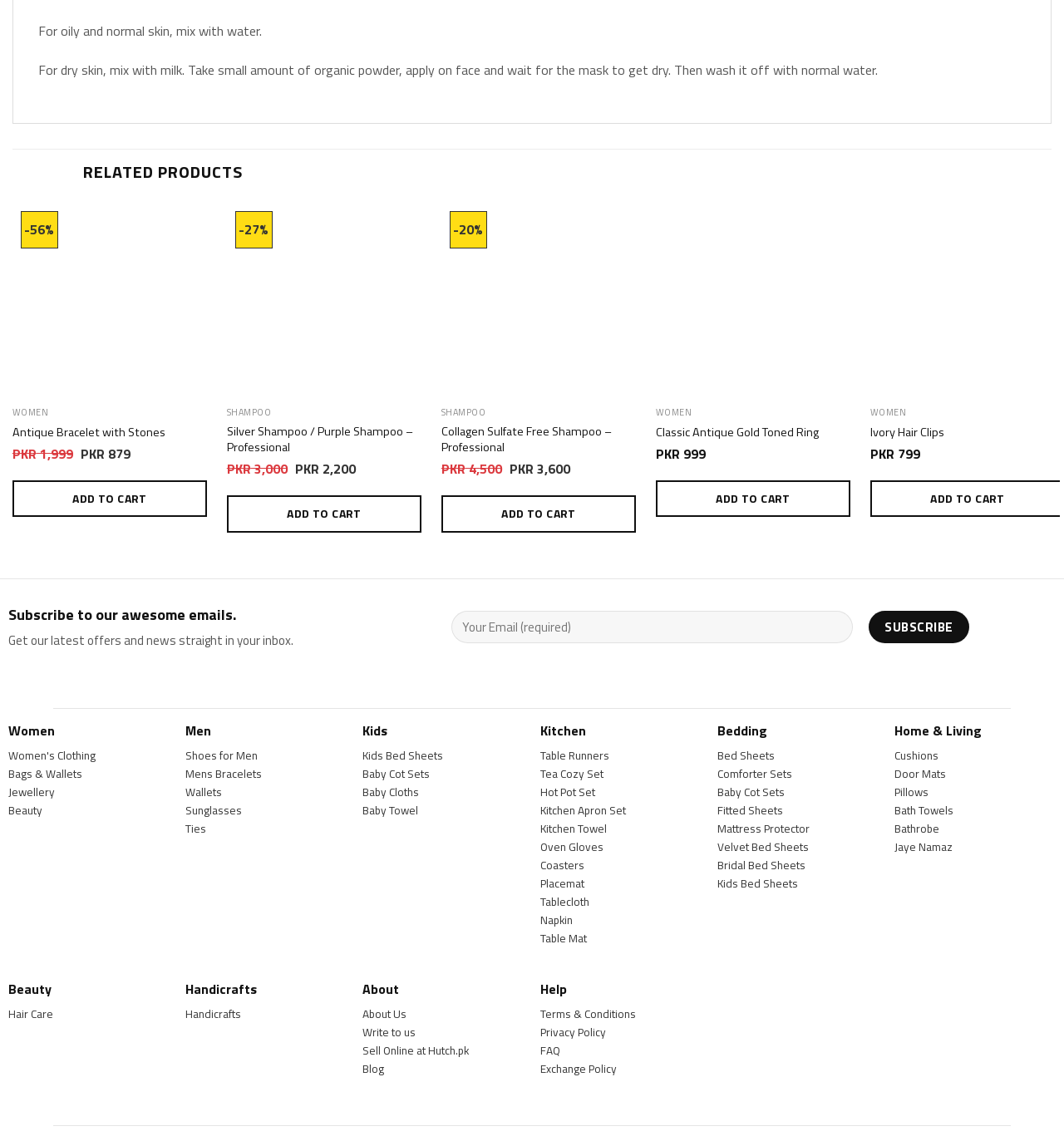What is the purpose of the 'Add to cart' button?
Using the image, elaborate on the answer with as much detail as possible.

The purpose of the 'Add to cart' button can be inferred by its text and its placement next to the product information, which suggests that it allows users to add the product to their shopping cart.